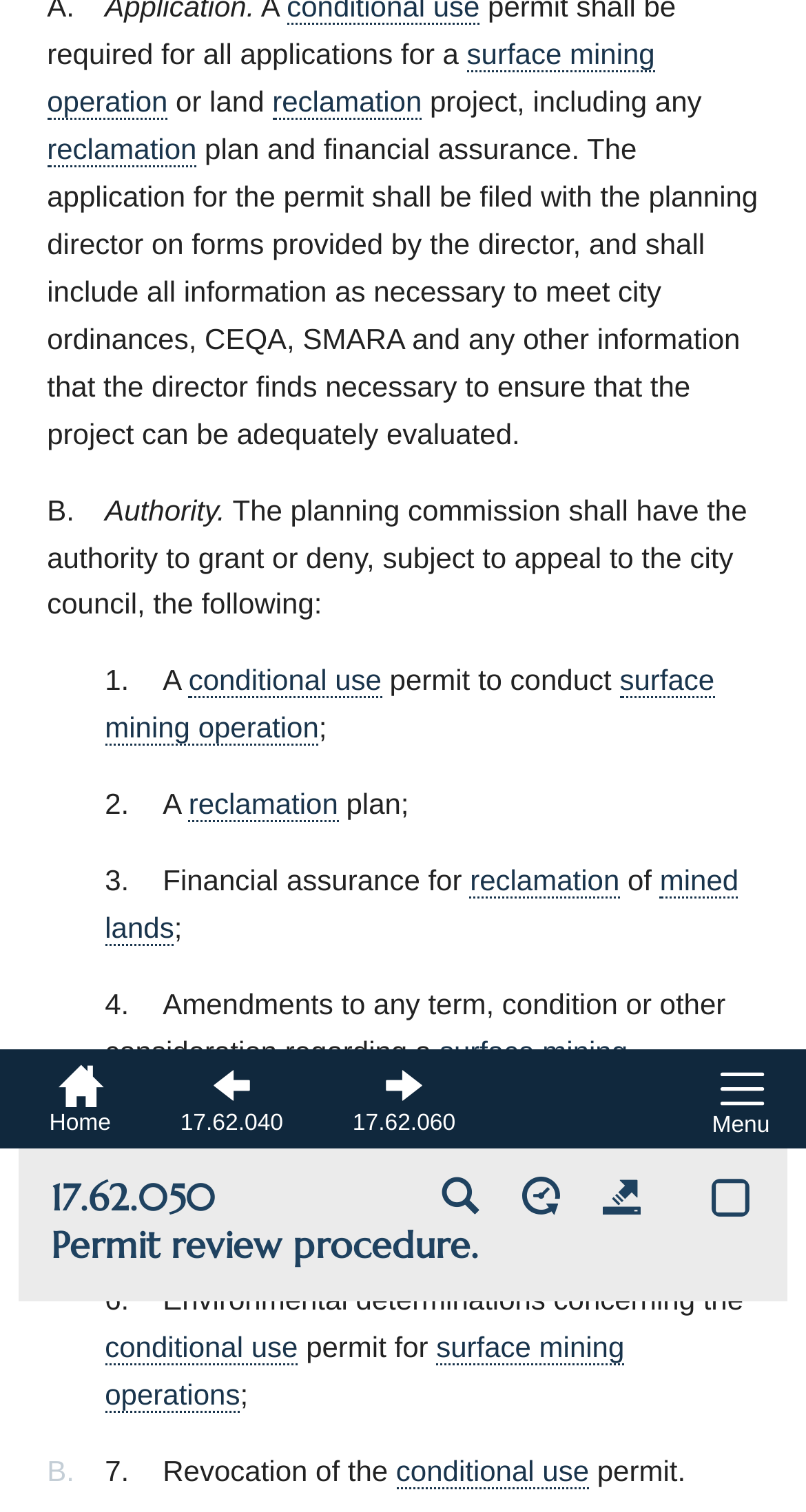Find the bounding box coordinates for the HTML element described as: "surface mining operations". The coordinates should consist of four float values between 0 and 1, i.e., [left, top, right, bottom].

[0.384, 0.579, 0.795, 0.602]